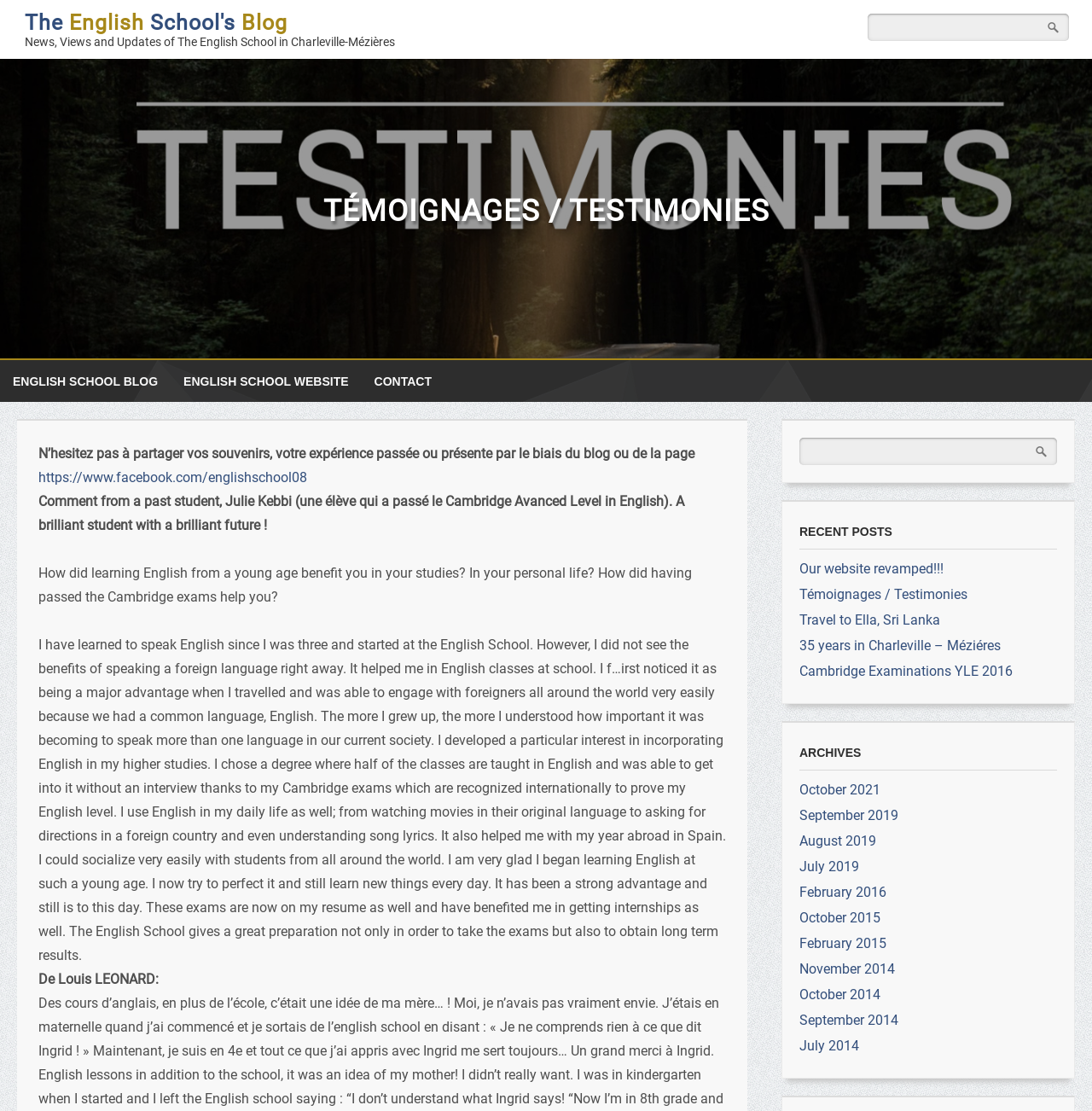Use one word or a short phrase to answer the question provided: 
How many recent posts are listed on the webpage?

5